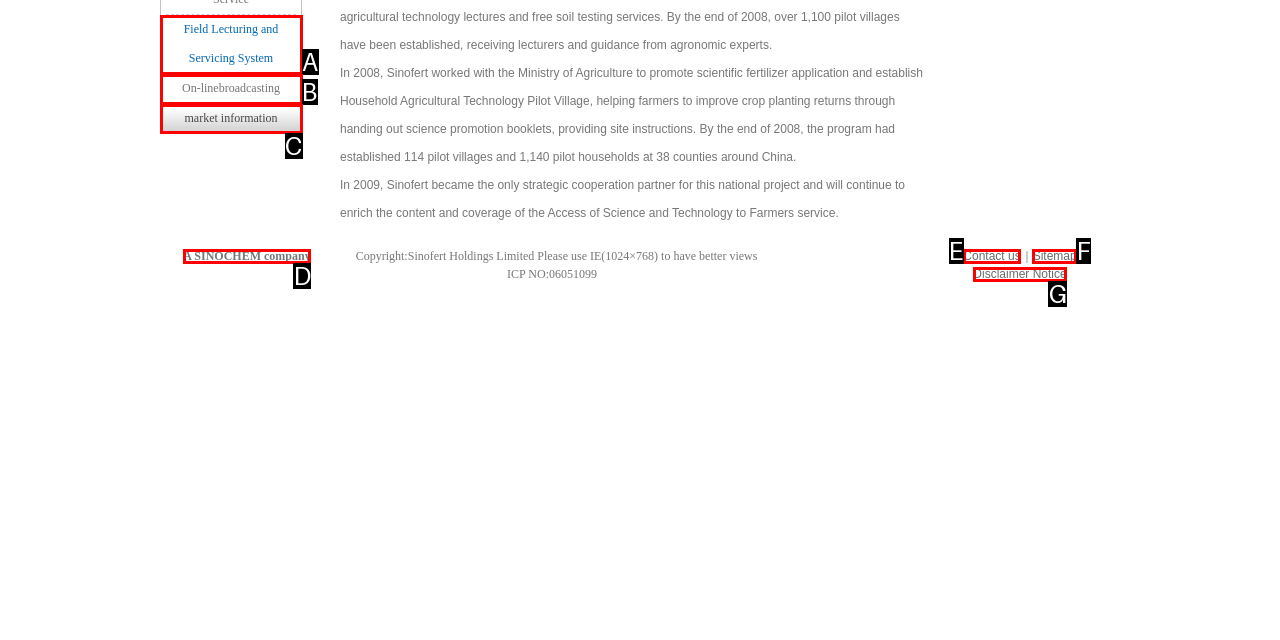Identify the HTML element that best fits the description: Field Lecturing and Servicing System. Respond with the letter of the corresponding element.

A